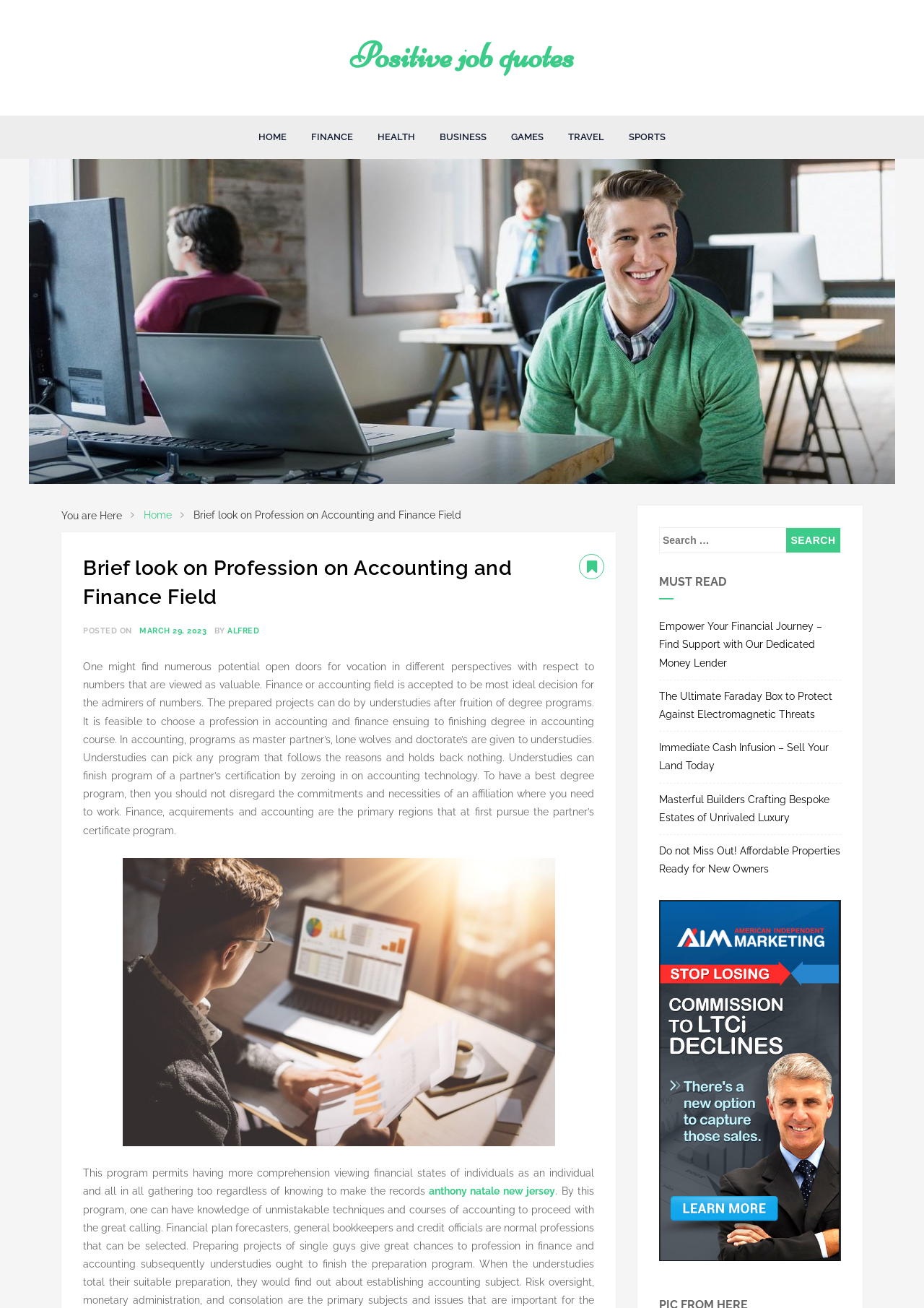What is the purpose of the search box on the webpage? Based on the image, give a response in one word or a short phrase.

To search for content